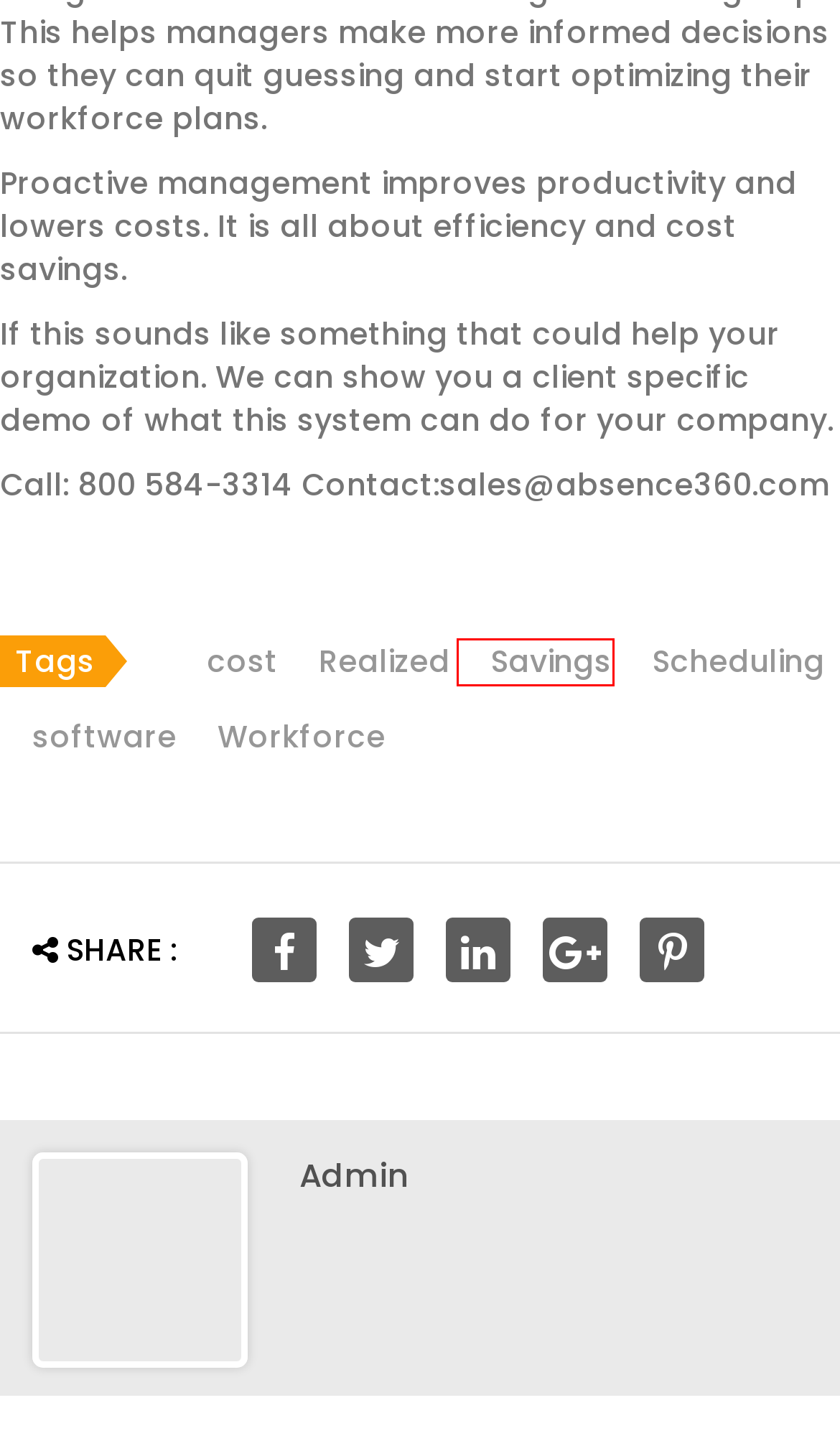Examine the screenshot of a webpage with a red bounding box around a UI element. Select the most accurate webpage description that corresponds to the new page after clicking the highlighted element. Here are the choices:
A. cost – GetWide.com
B. How Raffle Systems Built On Blockchain Provide Full Transparency – GetWide.com
C. Workforce – GetWide.com
D. Savings – GetWide.com
E. Realized – GetWide.com
F. software – GetWide.com
G. Scheduling – GetWide.com
H. Cross-Chain Giants To Watch Closely In This Next Crypto Cycle – GetWide.com

D